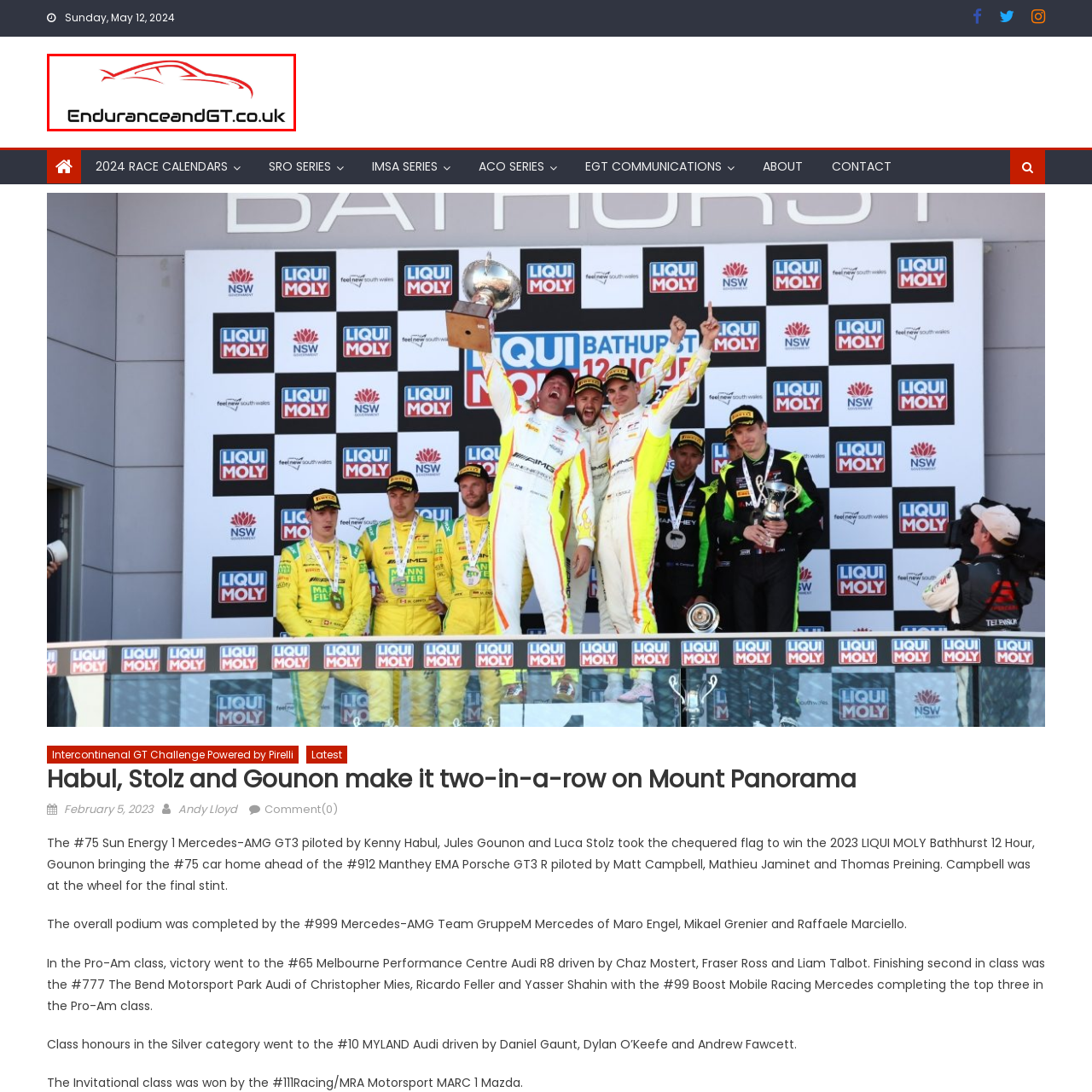Generate a detailed description of the image highlighted within the red border.

The image features the logo of the website "Endurance and GT," which focuses on endurance and GT racing events. The logo combines a sleek silhouette of a racing car, illustrated in red, with the text "Endurance and GT" prominently displayed in a bold, modern font. This visual identity aligns with the thrilling and competitive nature of motorsport, emphasizing the site's dedication to covering significant events like the LIQUI MOLY Bathurst 12 Hour. The composition of the logo conveys speed and excitement, appealing to racing enthusiasts and participants alike.